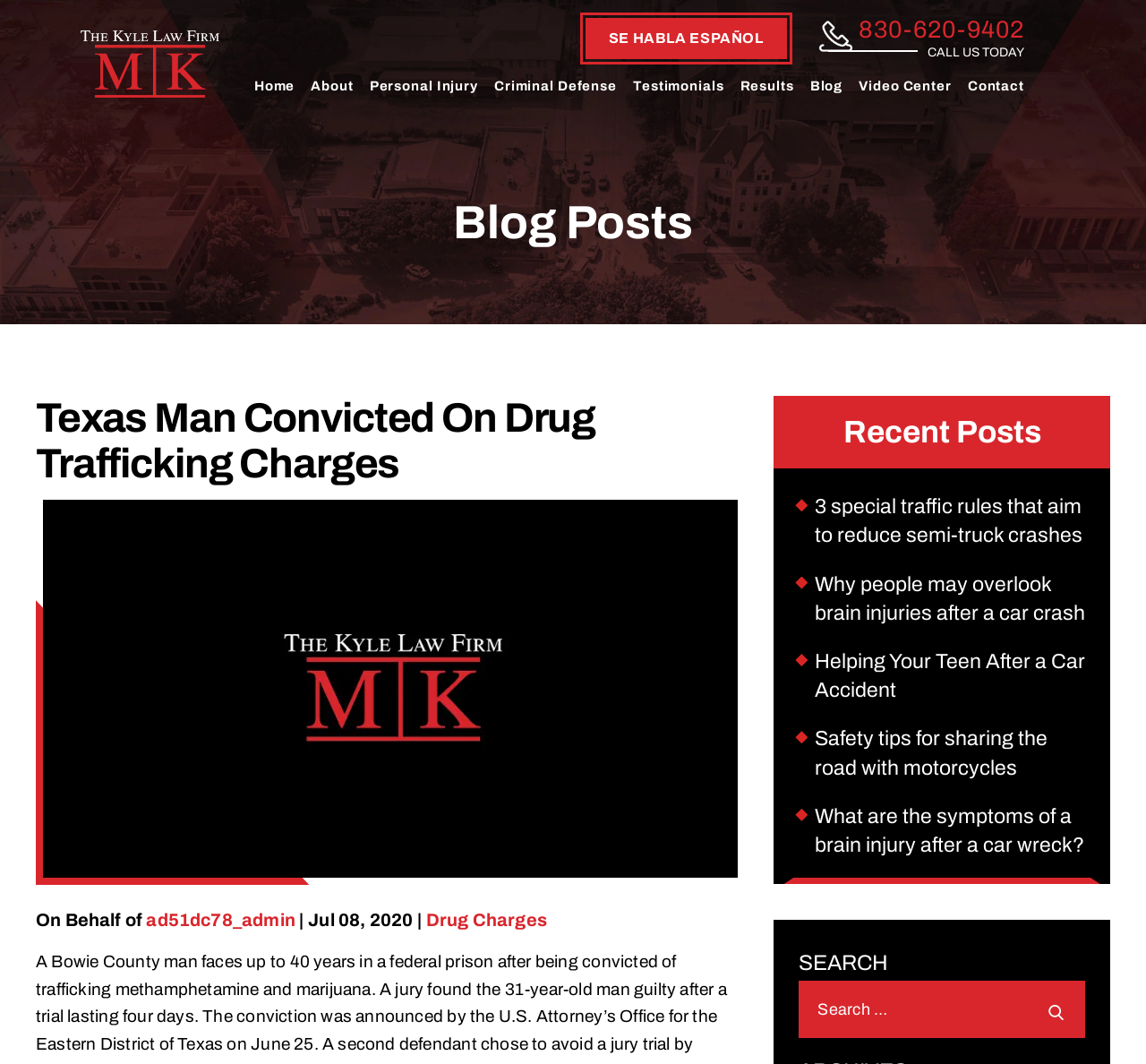What is the name of the law firm?
Based on the image, provide a one-word or brief-phrase response.

Kyle Law Firm